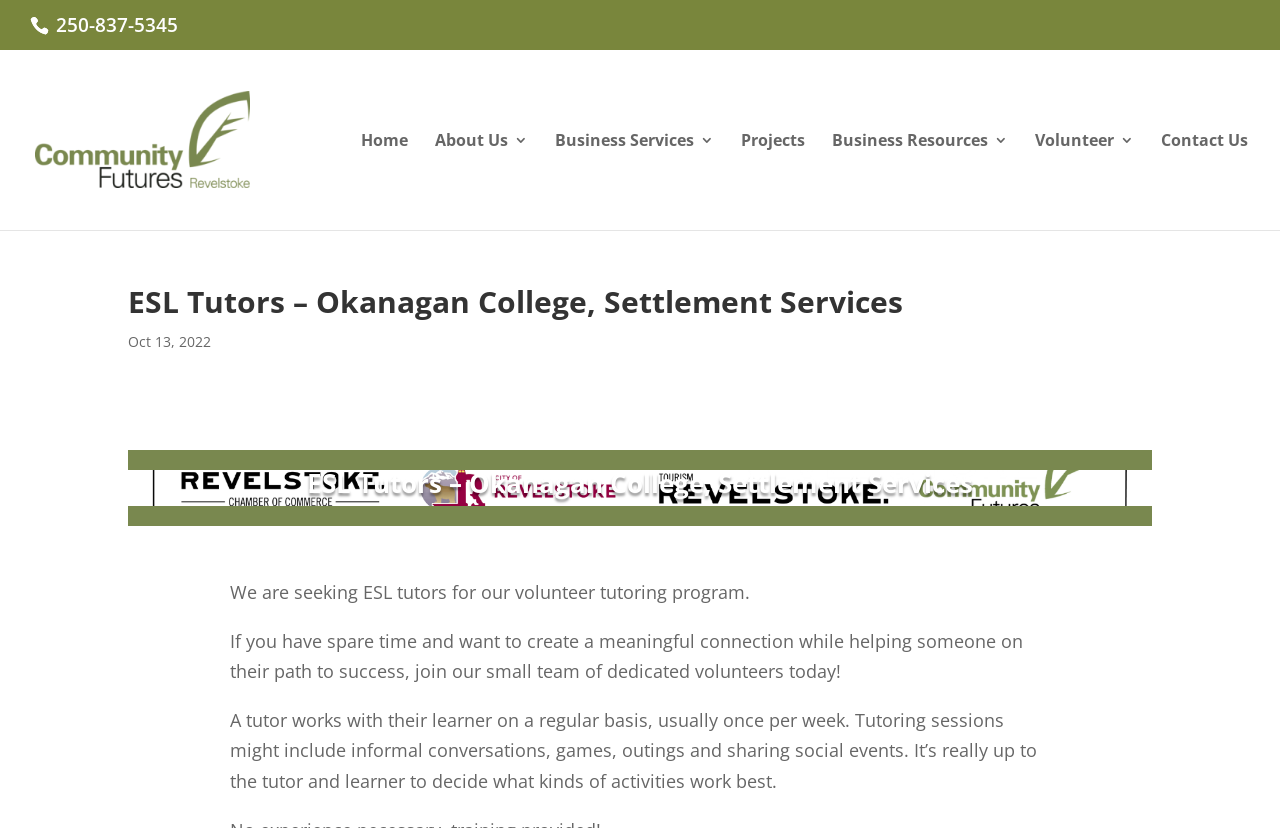Find and provide the bounding box coordinates for the UI element described with: "Uncategorized".

None